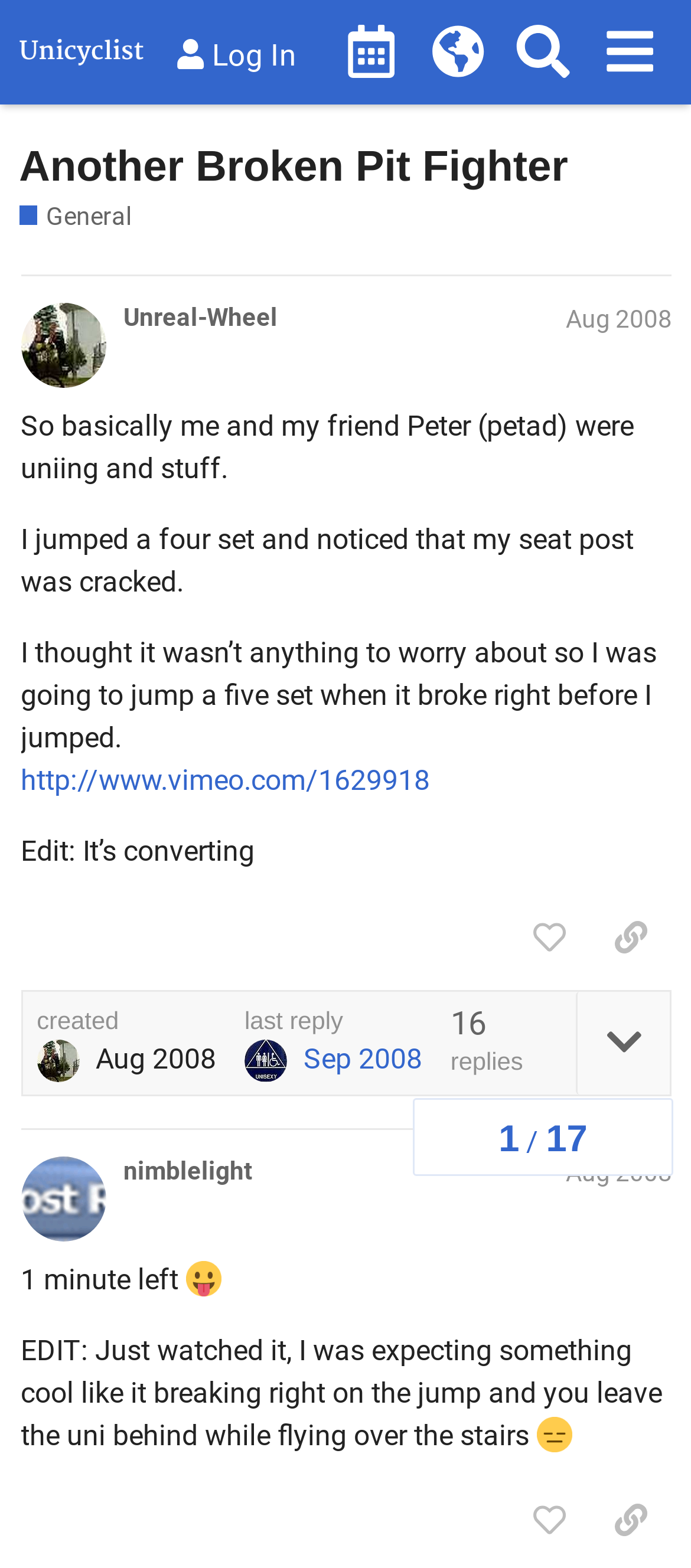How many replies are there in the topic?
Carefully examine the image and provide a detailed answer to the question.

I found the answer by looking at the bottom of the first post, where I saw a text '16 replies'.